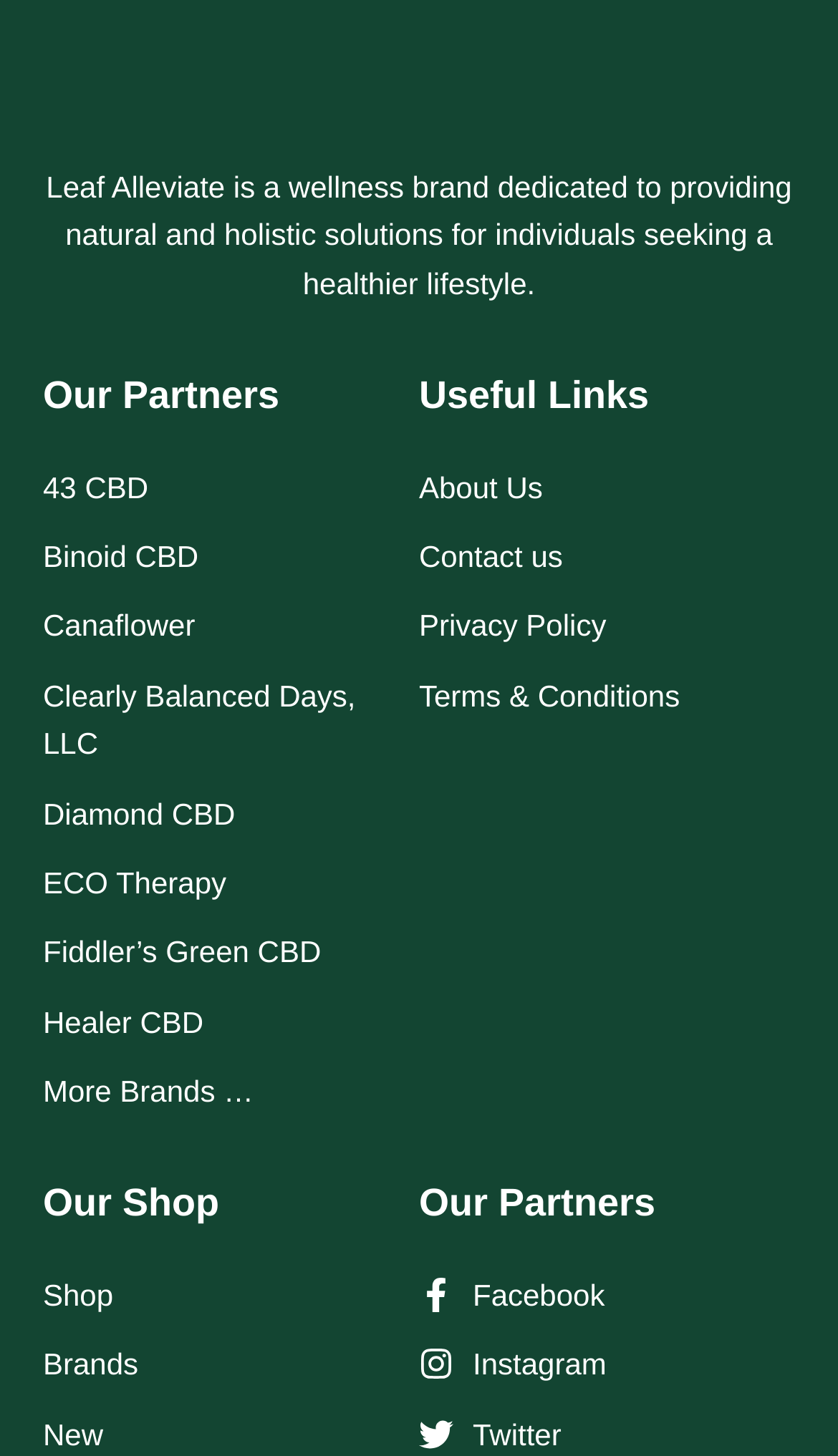Please identify the bounding box coordinates of the element's region that should be clicked to execute the following instruction: "View About Us page". The bounding box coordinates must be four float numbers between 0 and 1, i.e., [left, top, right, bottom].

[0.5, 0.318, 0.949, 0.351]